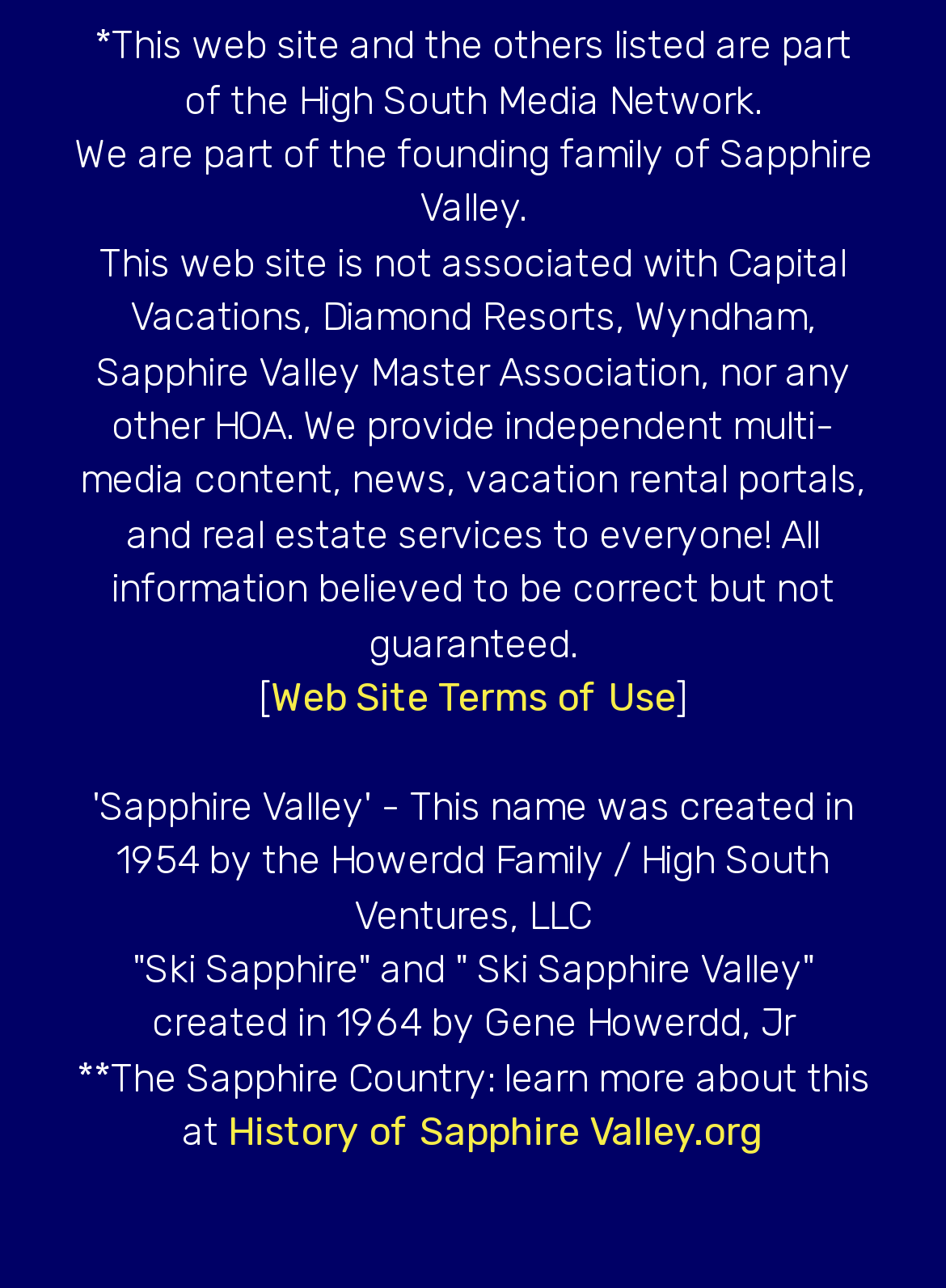What is the purpose of the website?
Use the image to answer the question with a single word or phrase.

Provide independent multi-media content